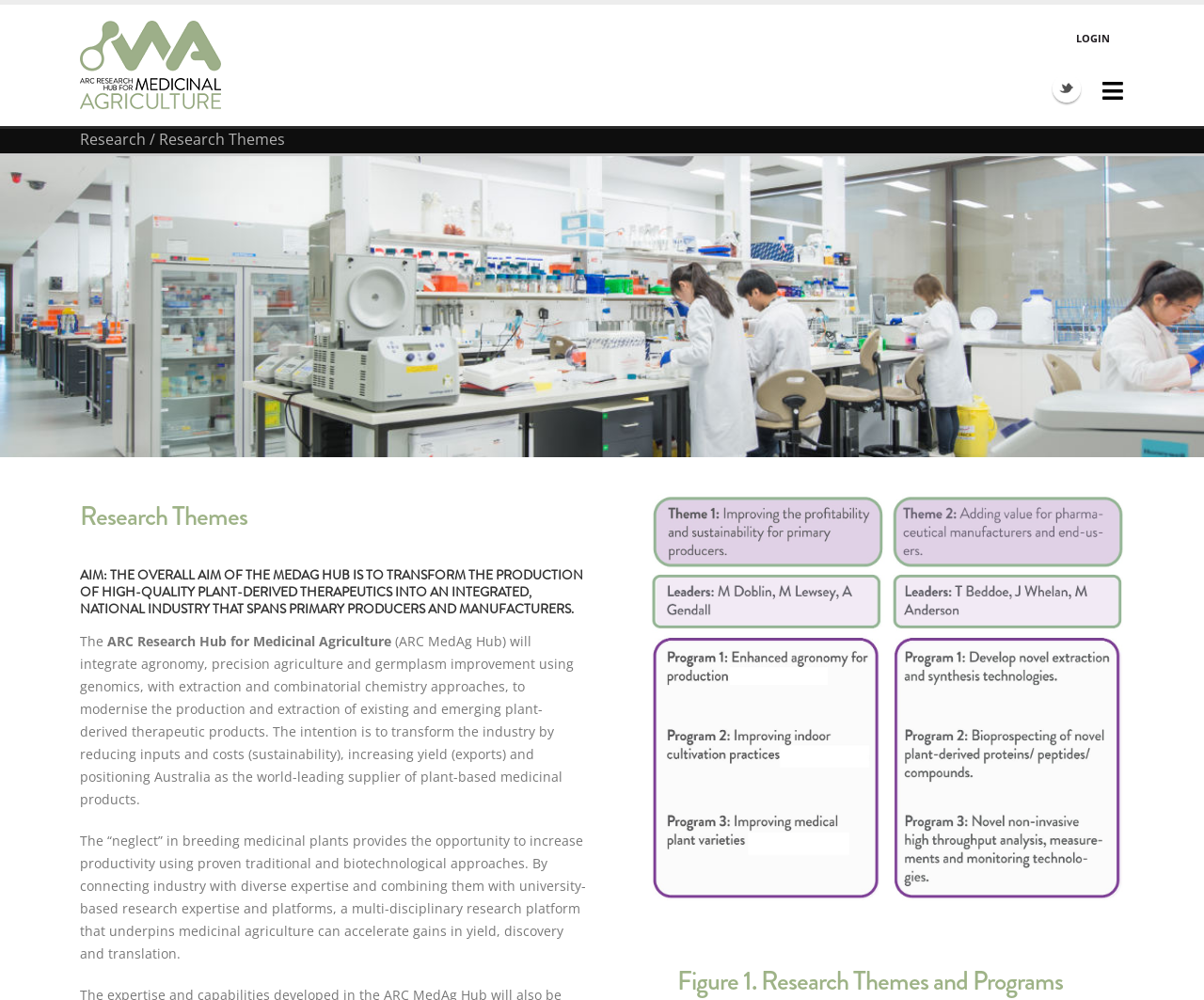What is the goal of combining industry with university-based research expertise?
Analyze the screenshot and provide a detailed answer to the question.

The goal of combining industry with university-based research expertise is stated in the static text element 'By connecting industry with diverse expertise and combining them with university-based research expertise and platforms, a multi-disciplinary research platform that underpins medicinal agriculture can accelerate gains in yield, discovery and translation.' which is located at the bottom of the webpage.